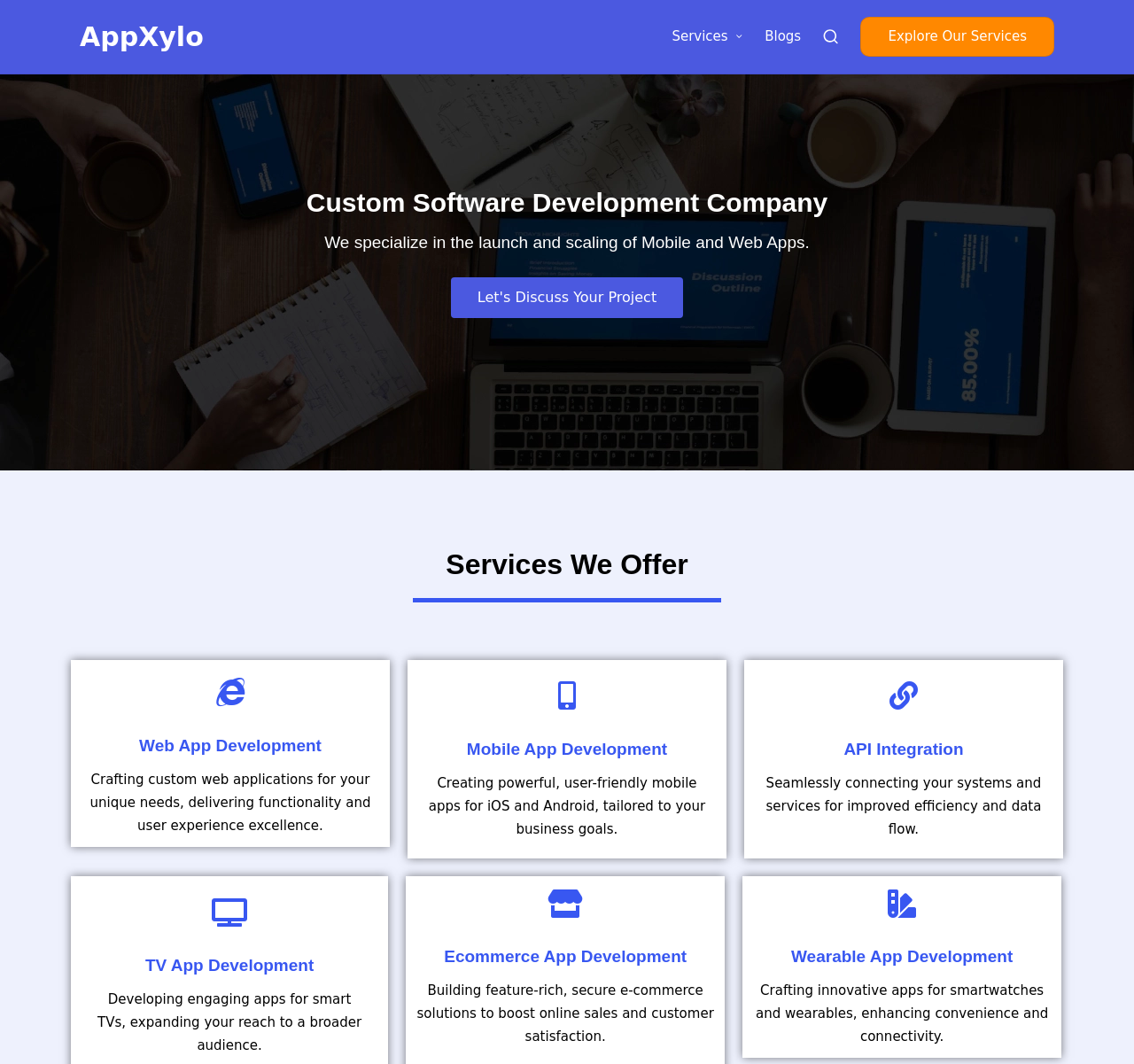What is the focus of AppXylo's mobile app development?
Use the screenshot to answer the question with a single word or phrase.

iOS and Android